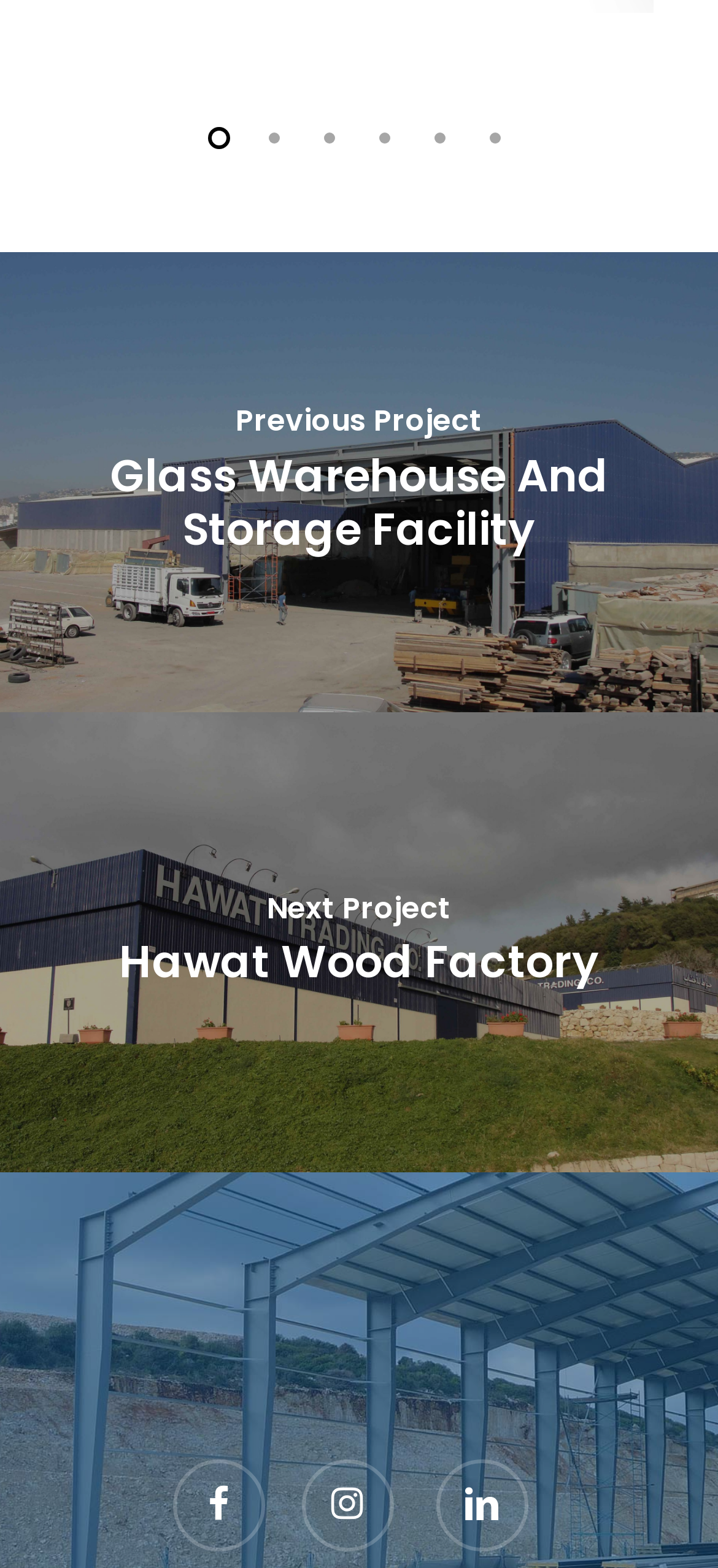Respond with a single word or phrase to the following question:
What is the layout of the social media links?

Horizontal